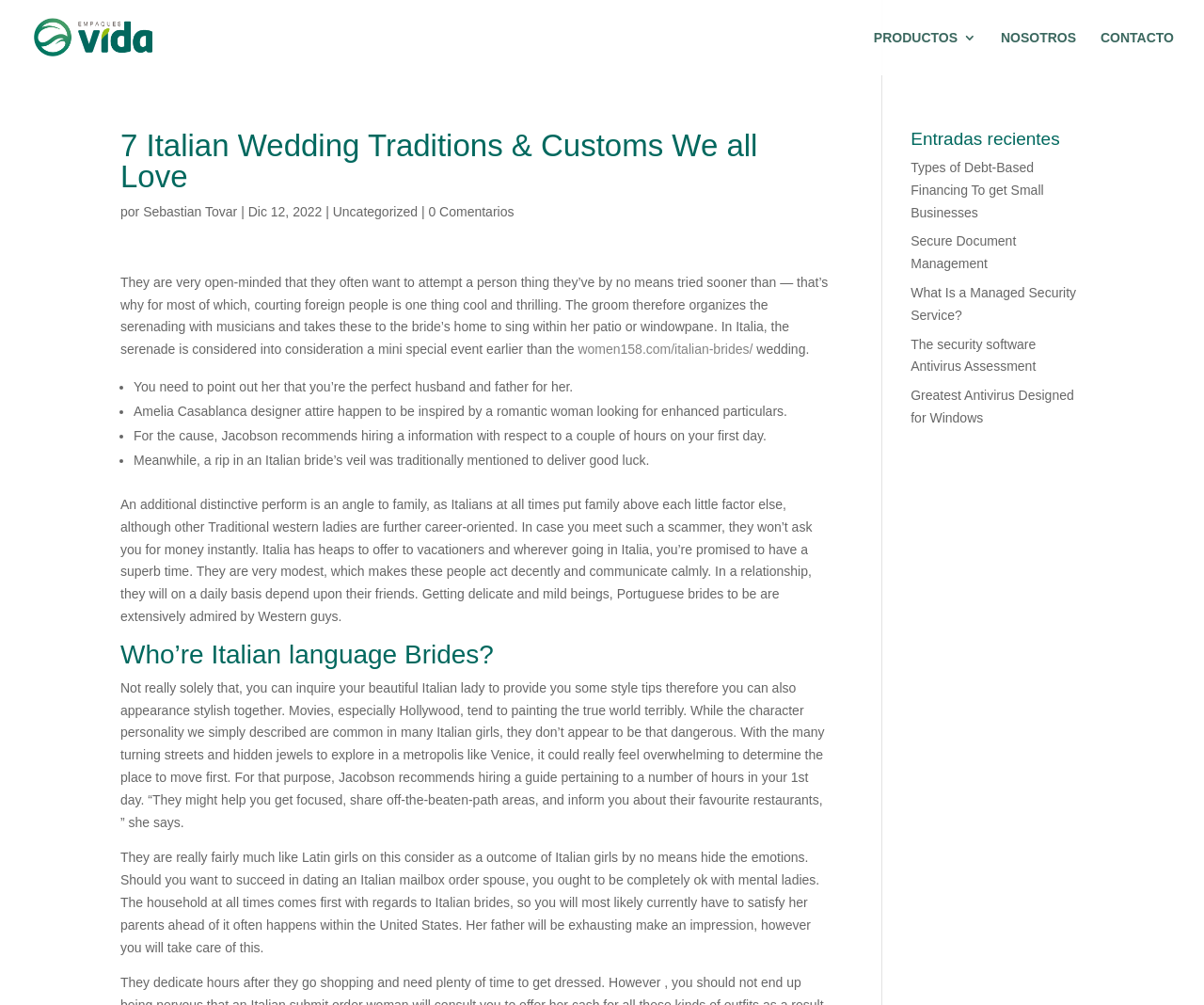Please determine the bounding box coordinates for the element that should be clicked to follow these instructions: "Visit the 'Empaques Vida SAS' website".

[0.027, 0.028, 0.127, 0.044]